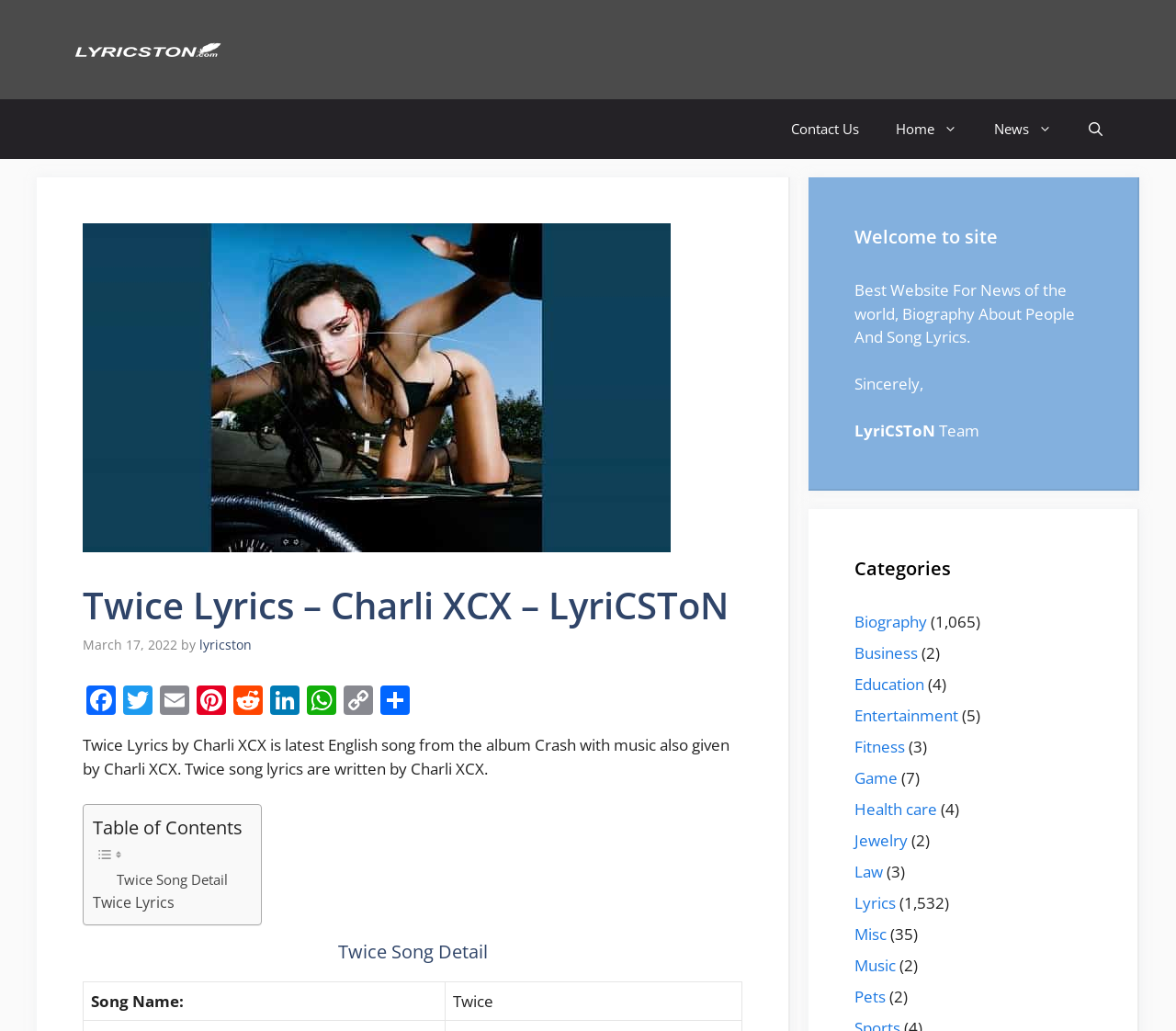How many categories are available on the webpage?
Please craft a detailed and exhaustive response to the question.

The answer can be found by counting the categories available on the webpage. There are categories for Biography, Business, Education, Entertainment, Fitness, Game, Health care, Jewelry, Law, Lyrics, Misc, Music, and Pets. Therefore, there are 14 categories available on the webpage.